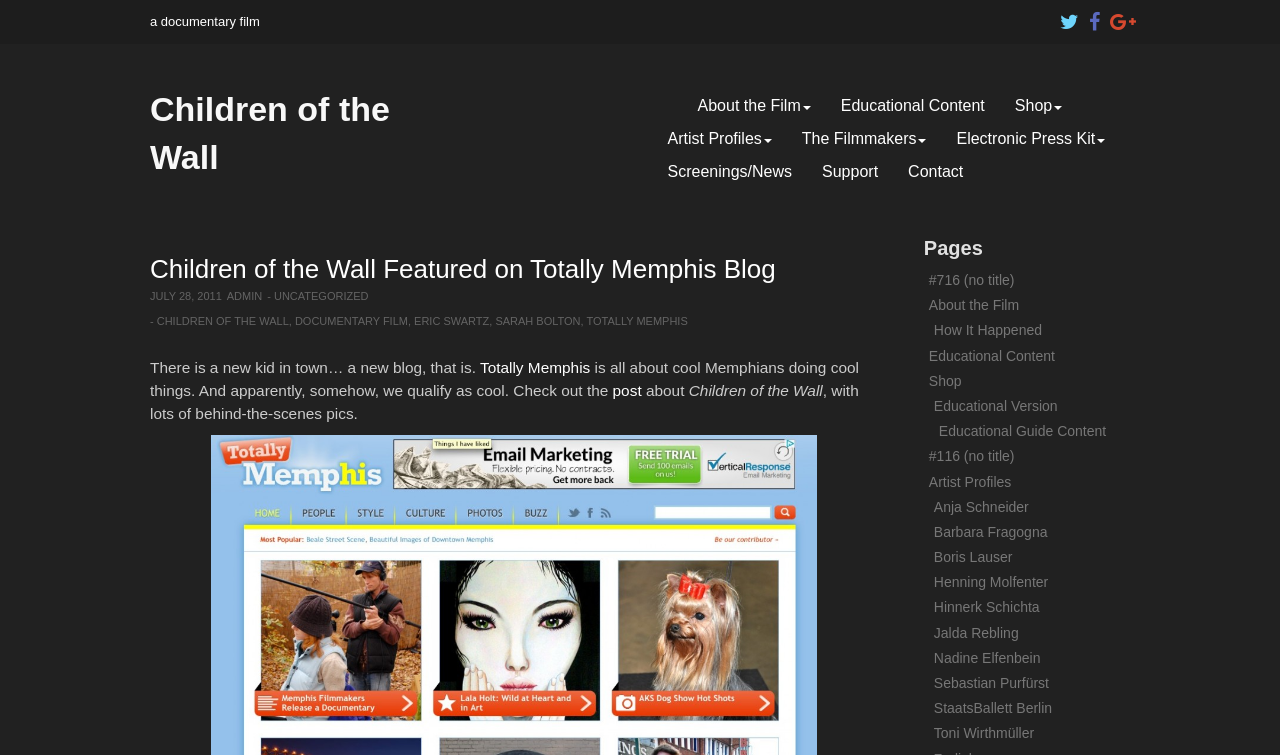Please respond to the question using a single word or phrase:
How many links are there in the footer section?

7